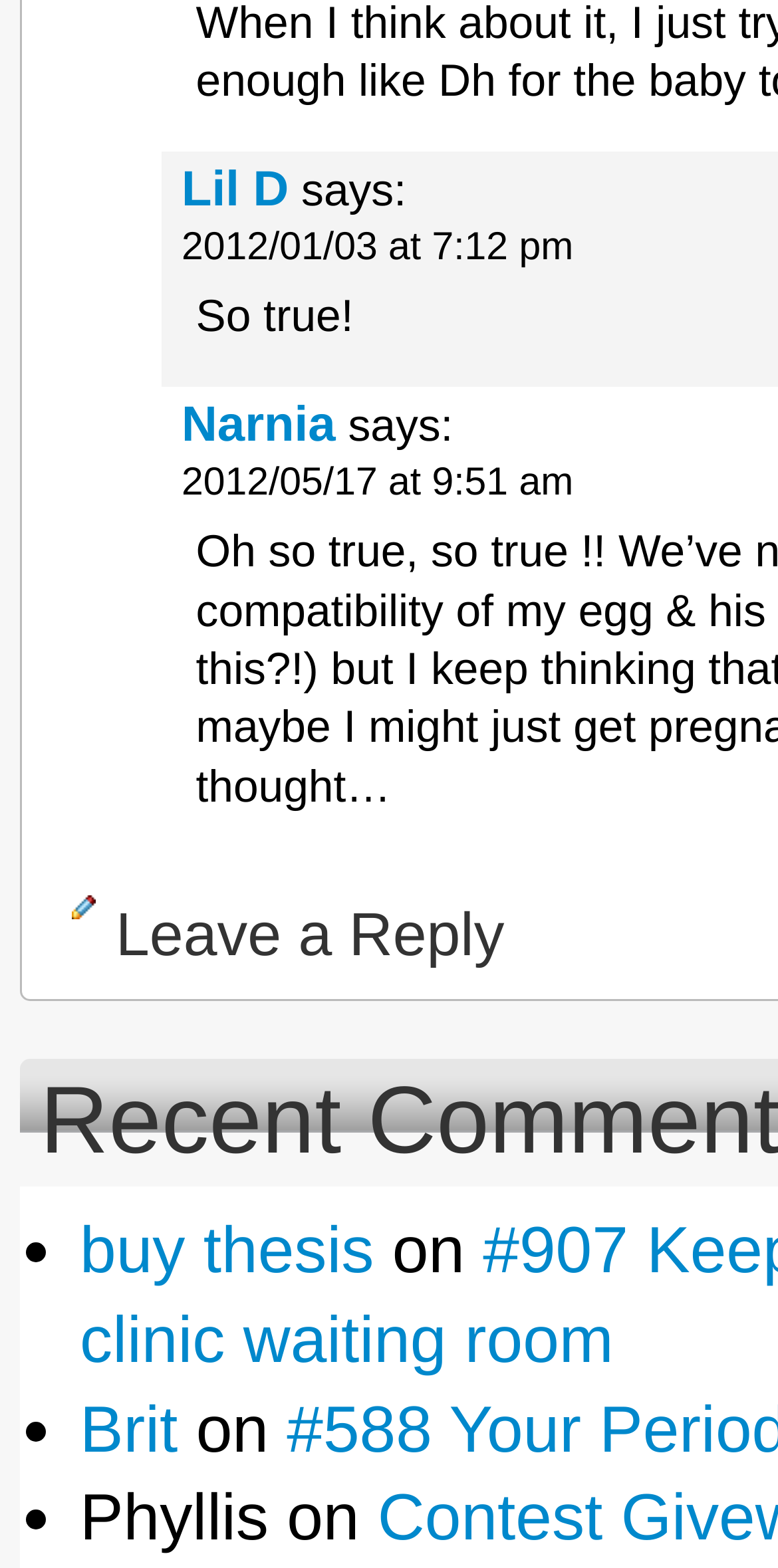What is the link next to 'on'?
Please provide a single word or phrase in response based on the screenshot.

Brit